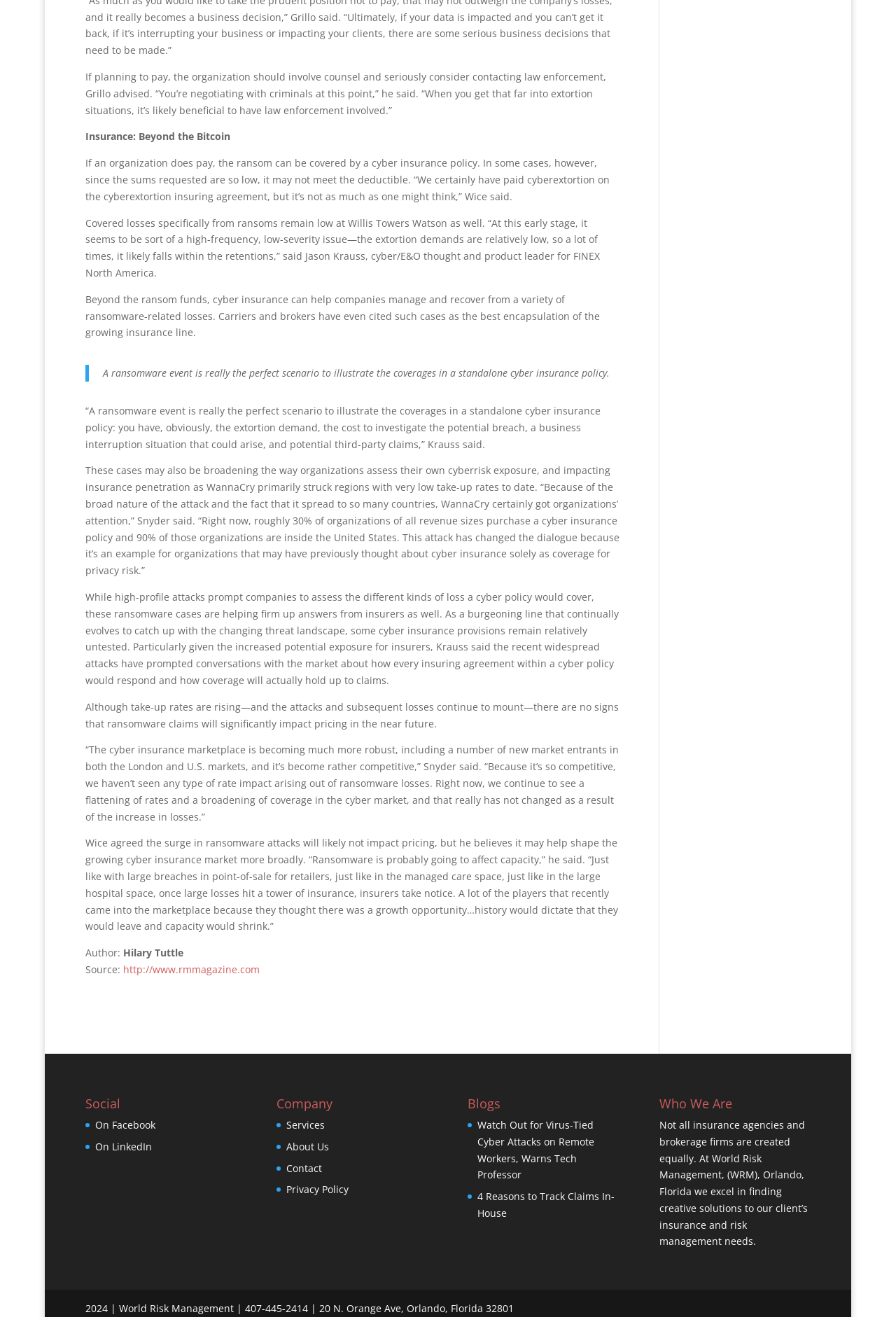What is the current state of the cyber insurance market?
By examining the image, provide a one-word or phrase answer.

Competitive